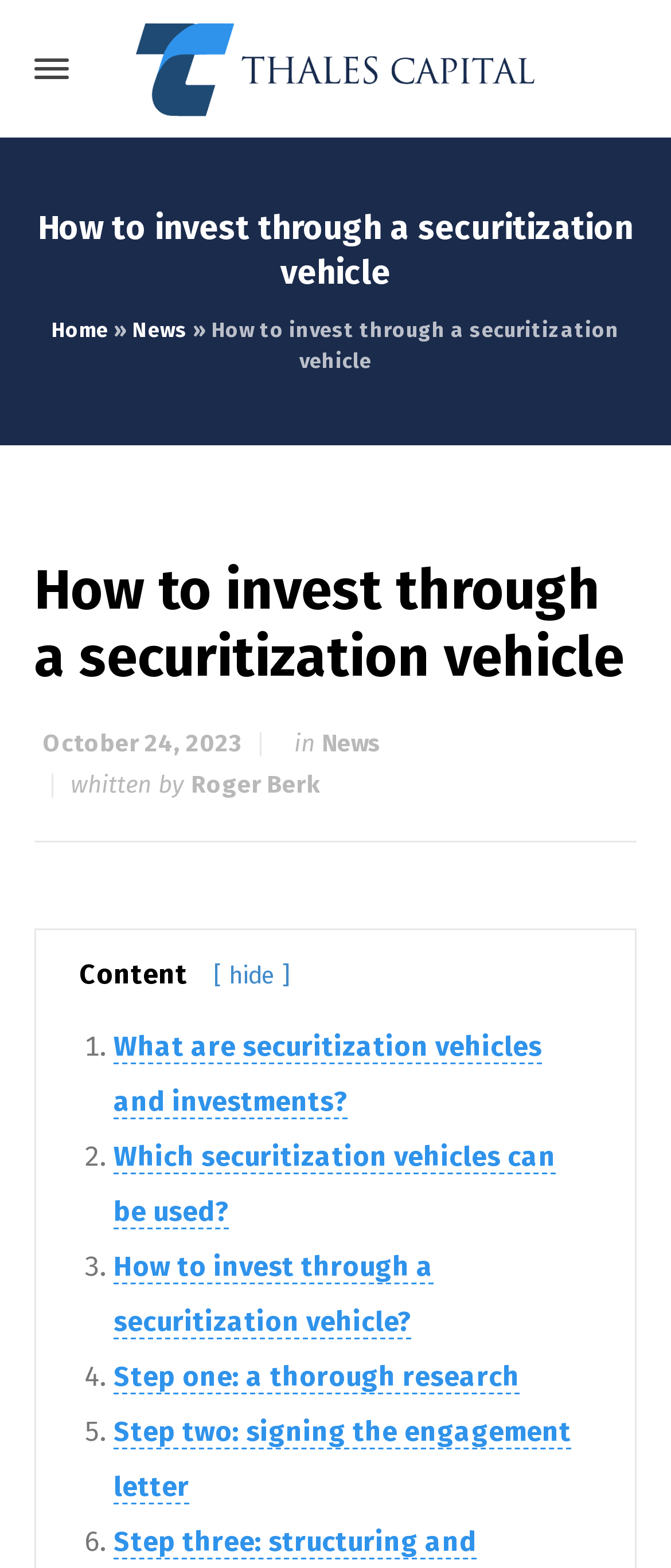Identify the bounding box coordinates necessary to click and complete the given instruction: "Go to the Home page".

[0.077, 0.203, 0.162, 0.219]